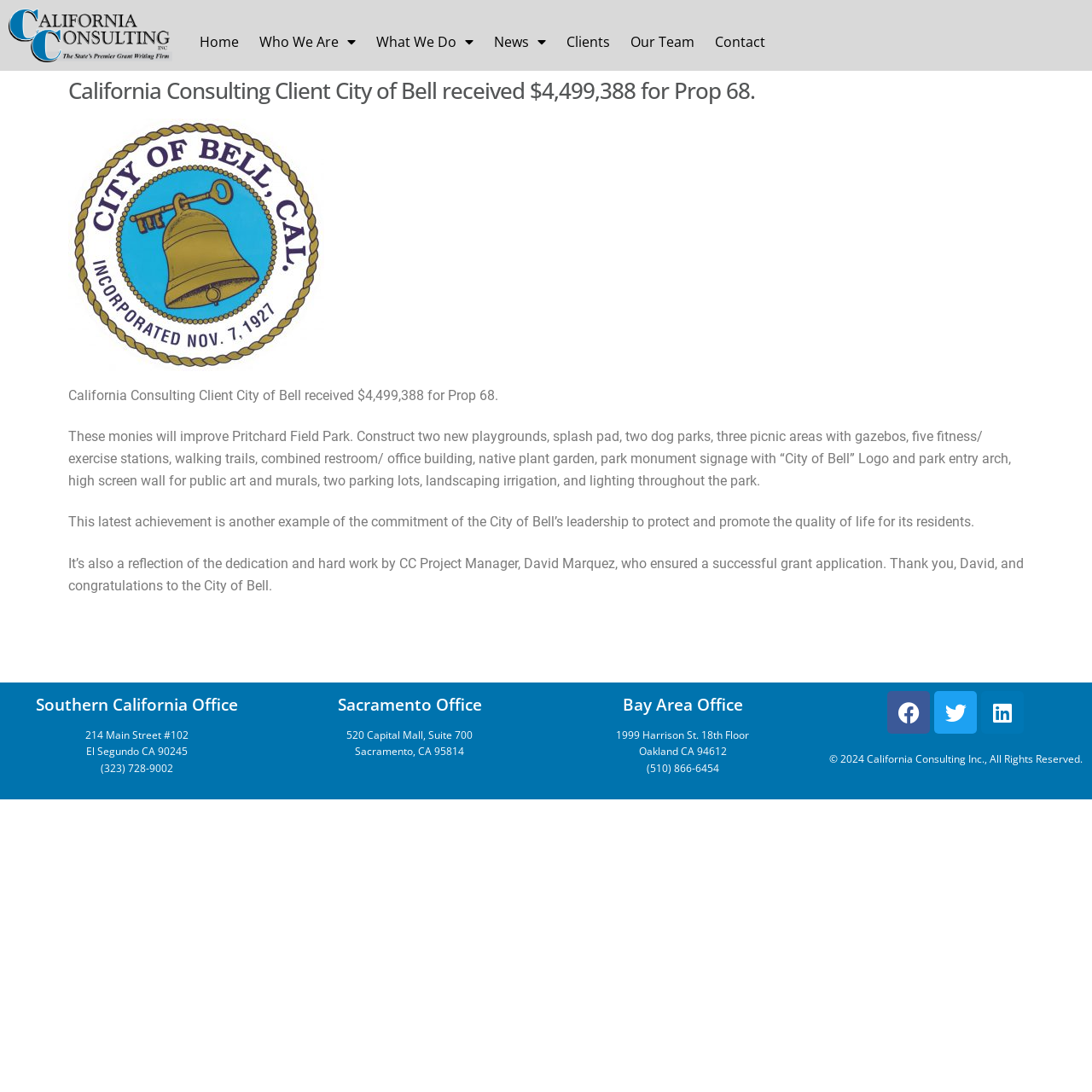How many offices does California Consulting have?
Answer the question in as much detail as possible.

The answer can be found by counting the number of office locations listed, which are Southern California Office, Sacramento Office, and Bay Area Office.